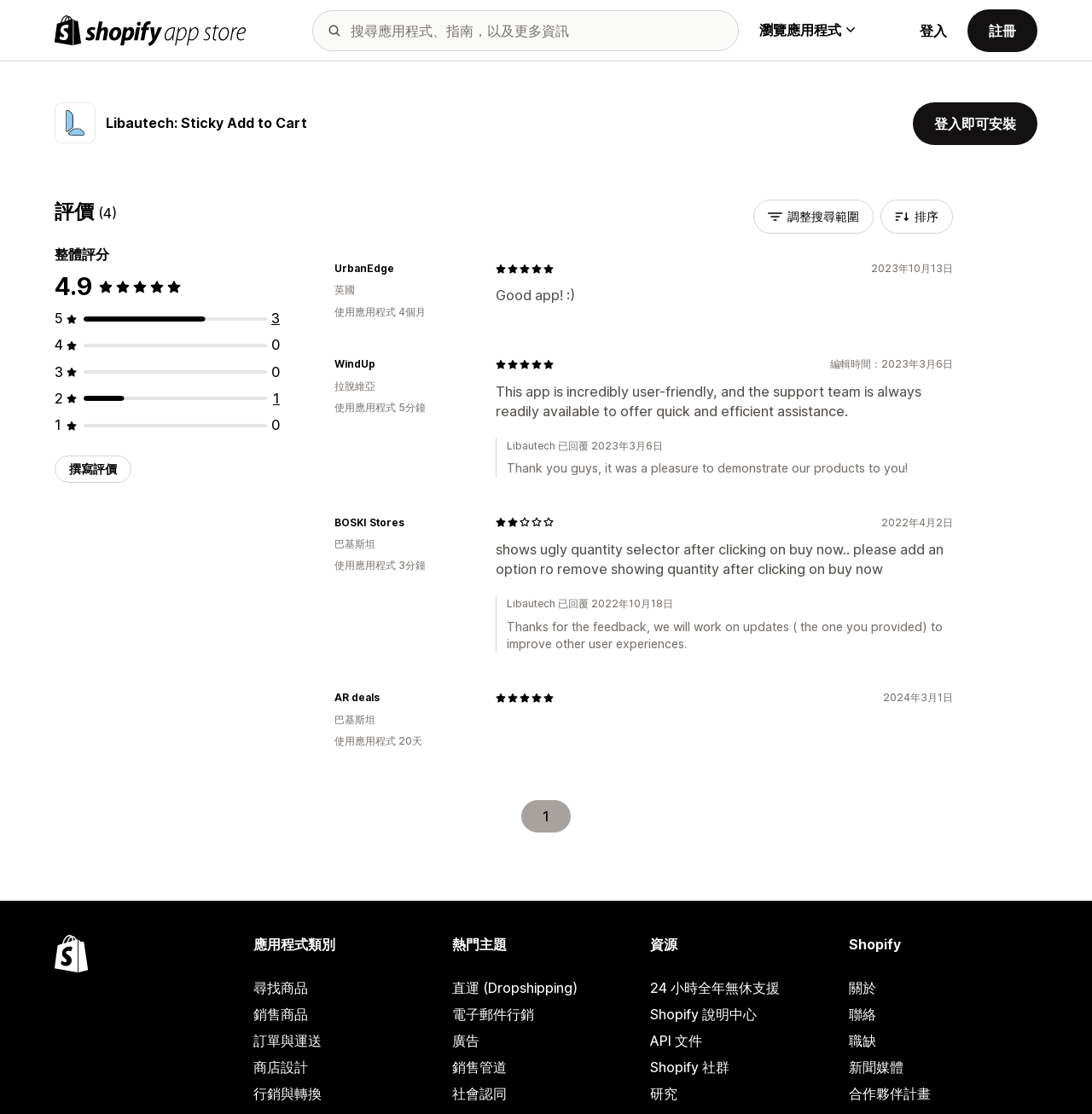Using the webpage screenshot, locate the HTML element that fits the following description and provide its bounding box: "Libautech: Sticky Add to Cart".

[0.097, 0.102, 0.281, 0.119]